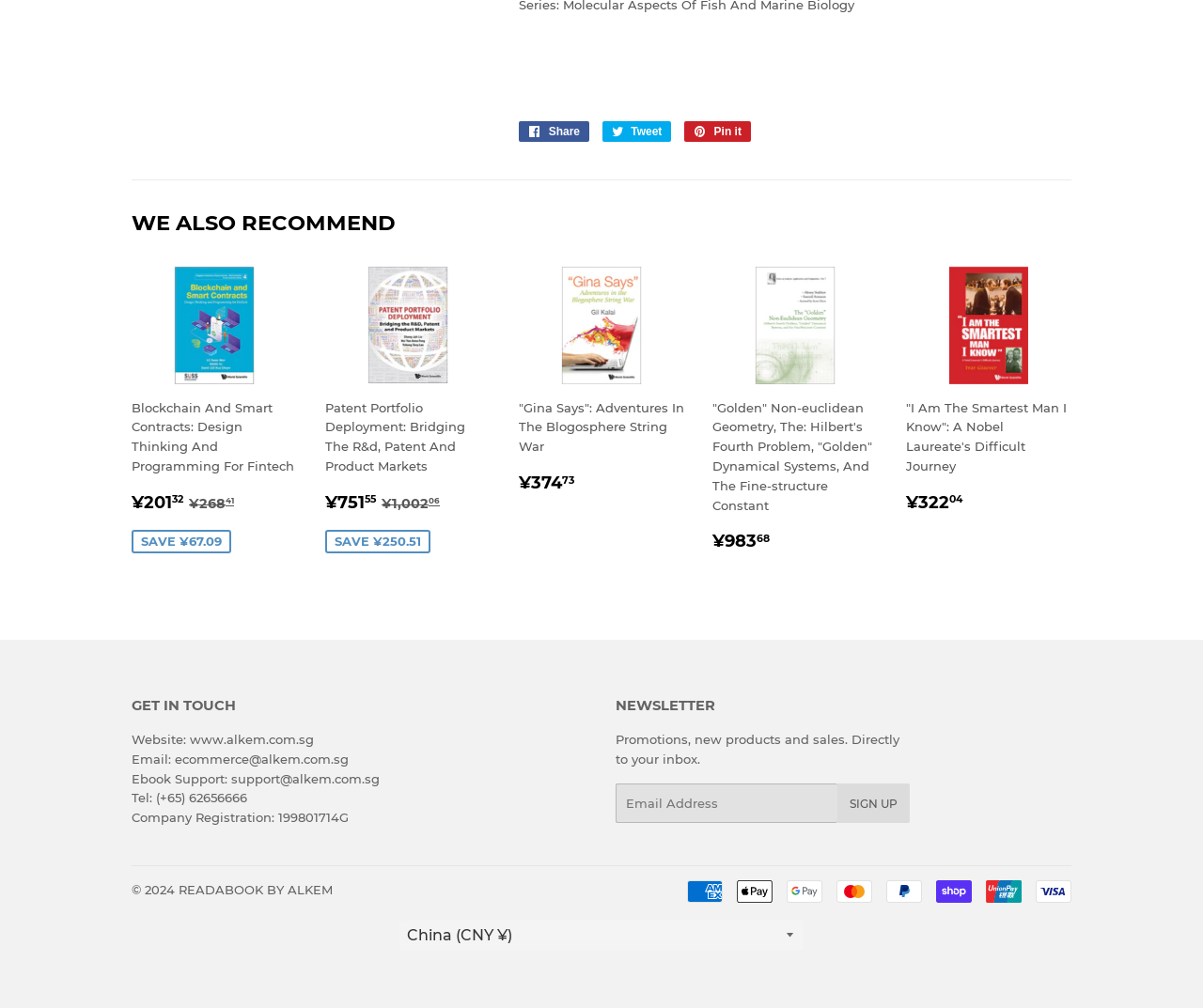Please find the bounding box for the UI component described as follows: "Sign Up".

[0.696, 0.777, 0.757, 0.816]